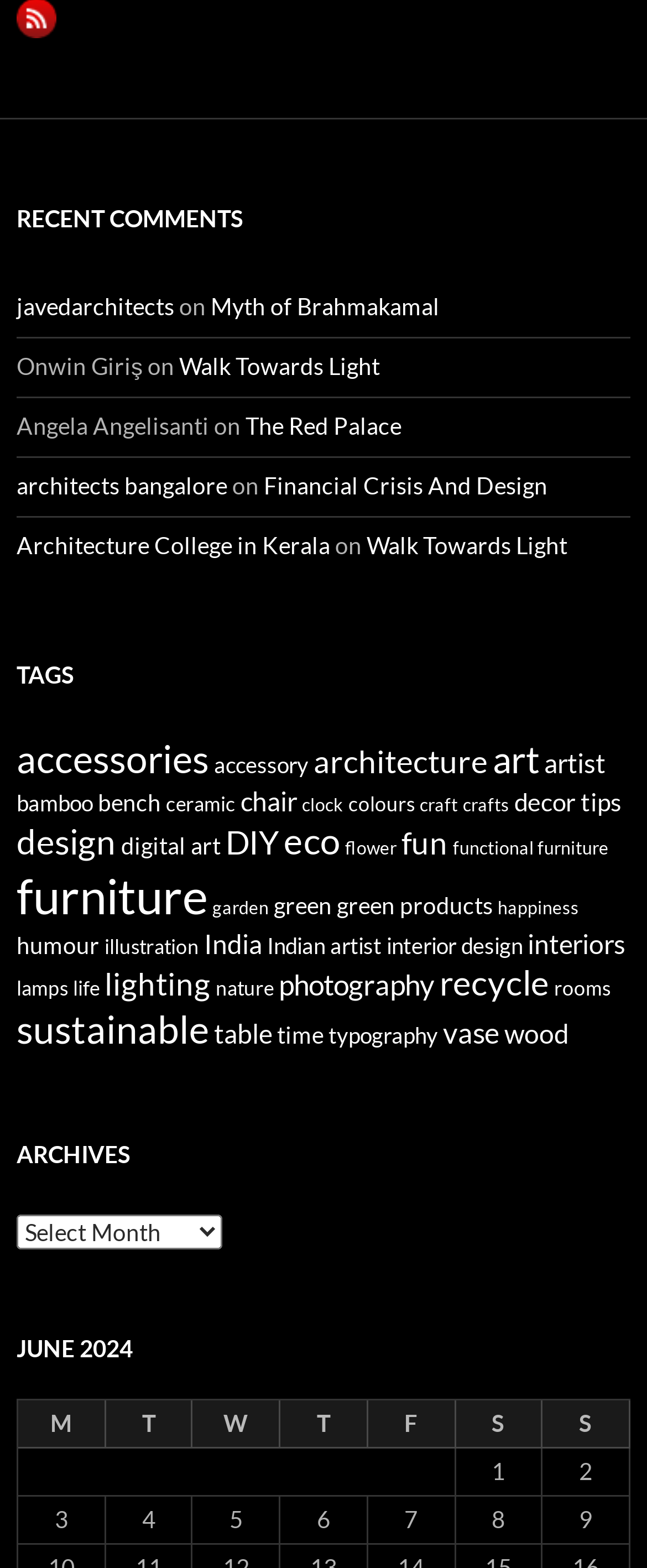Please find the bounding box for the UI component described as follows: "The Red Palace".

[0.379, 0.262, 0.621, 0.28]